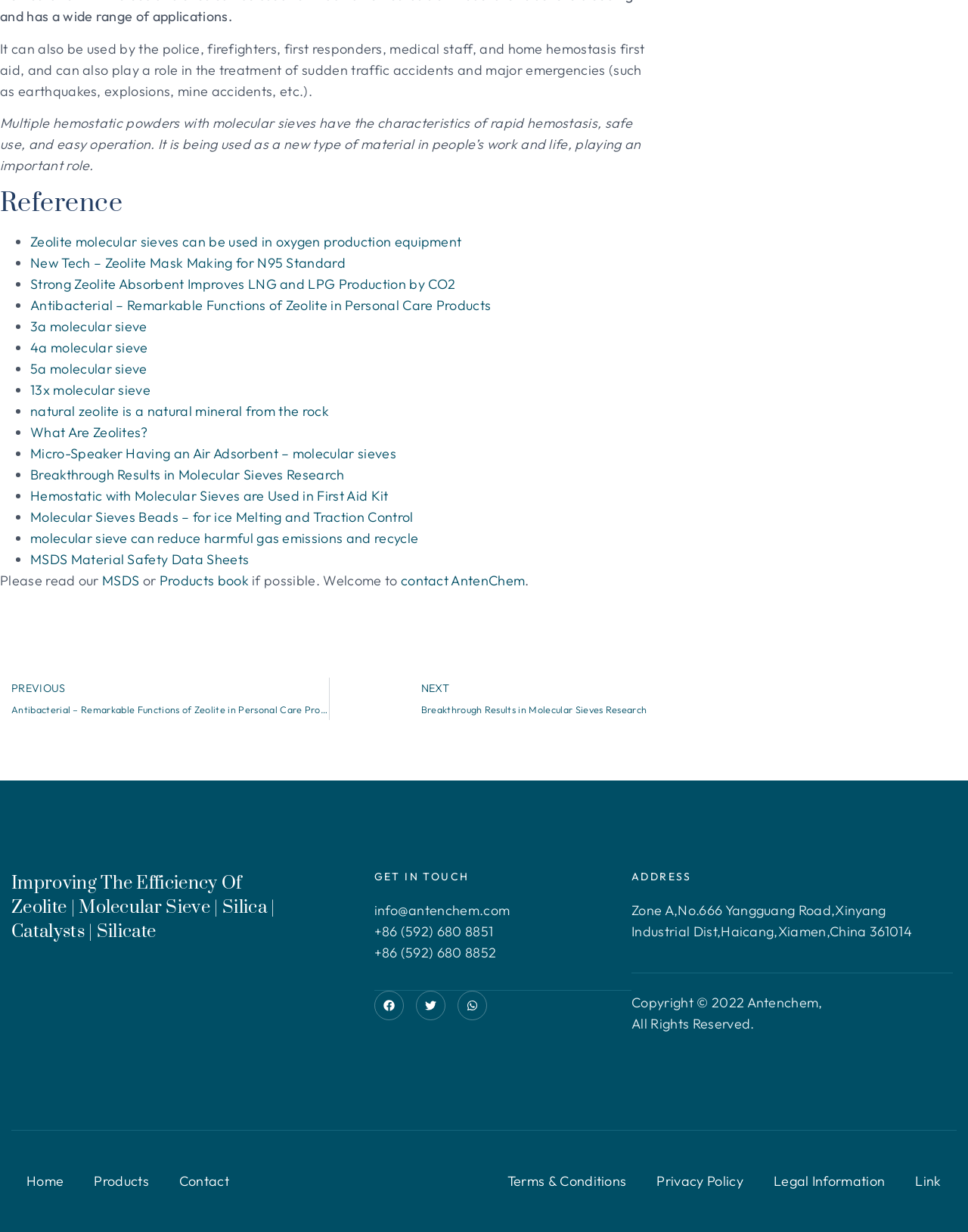Find the bounding box coordinates of the clickable area that will achieve the following instruction: "Visit the previous page about Antibacterial functions of Zeolite".

[0.0, 0.55, 0.34, 0.584]